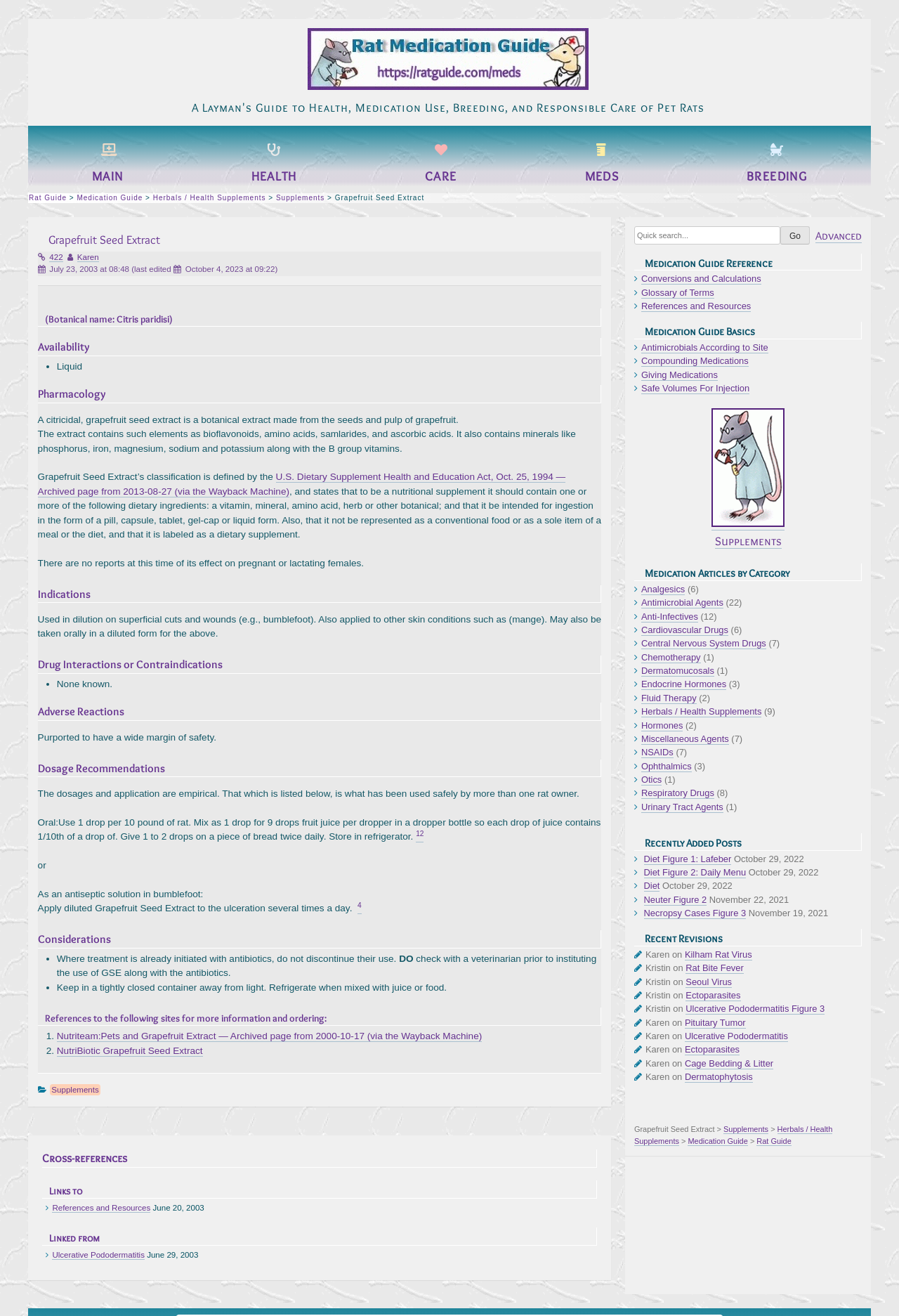Illustrate the webpage thoroughly, mentioning all important details.

This webpage is about Grapefruit Seed Extract, a botanical extract used for medicinal purposes, particularly for pet rats. The page is divided into several sections, each with a clear heading. 

At the top of the page, there are several links, including "Skip to content", "The Layman's Guide to Medication Use in Pet Rats", and "Rat Guide", which suggest that this webpage is part of a larger website about pet rat care. 

The main content of the page is divided into sections, including "Grapefruit Seed Extract", "Availability", "Pharmacology", "Indications", "Drug Interactions or Contraindications", "Adverse Reactions", "Dosage Recommendations", "Considerations", and "References". 

Each section provides detailed information about Grapefruit Seed Extract, including its composition, uses, and potential interactions with other medications. The text is accompanied by links to external resources, such as archived web pages and product websites, which provide additional information. 

The page also includes a footer section with links to related topics, such as "Supplements" and "Post navigation", which suggest that this webpage is part of a larger website with multiple pages.